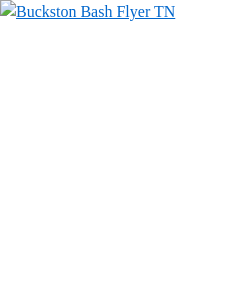Explain the content of the image in detail.

The image titled "Buckston Bash Flyer TN" serves as a promotional visual for the Buckston Birthday Bash, an event hosted by the Canton of Buckston-on-Eno within the Kingdom of Atlantia. This flyer likely includes festive graphics and essential details about the celebration, encouraging members of the community to partake in the festivities. The event promises a range of activities, competitions, and camaraderie, all centered around the theme of largesse for the year, inviting participants of all ages and interests to join in the celebrations.